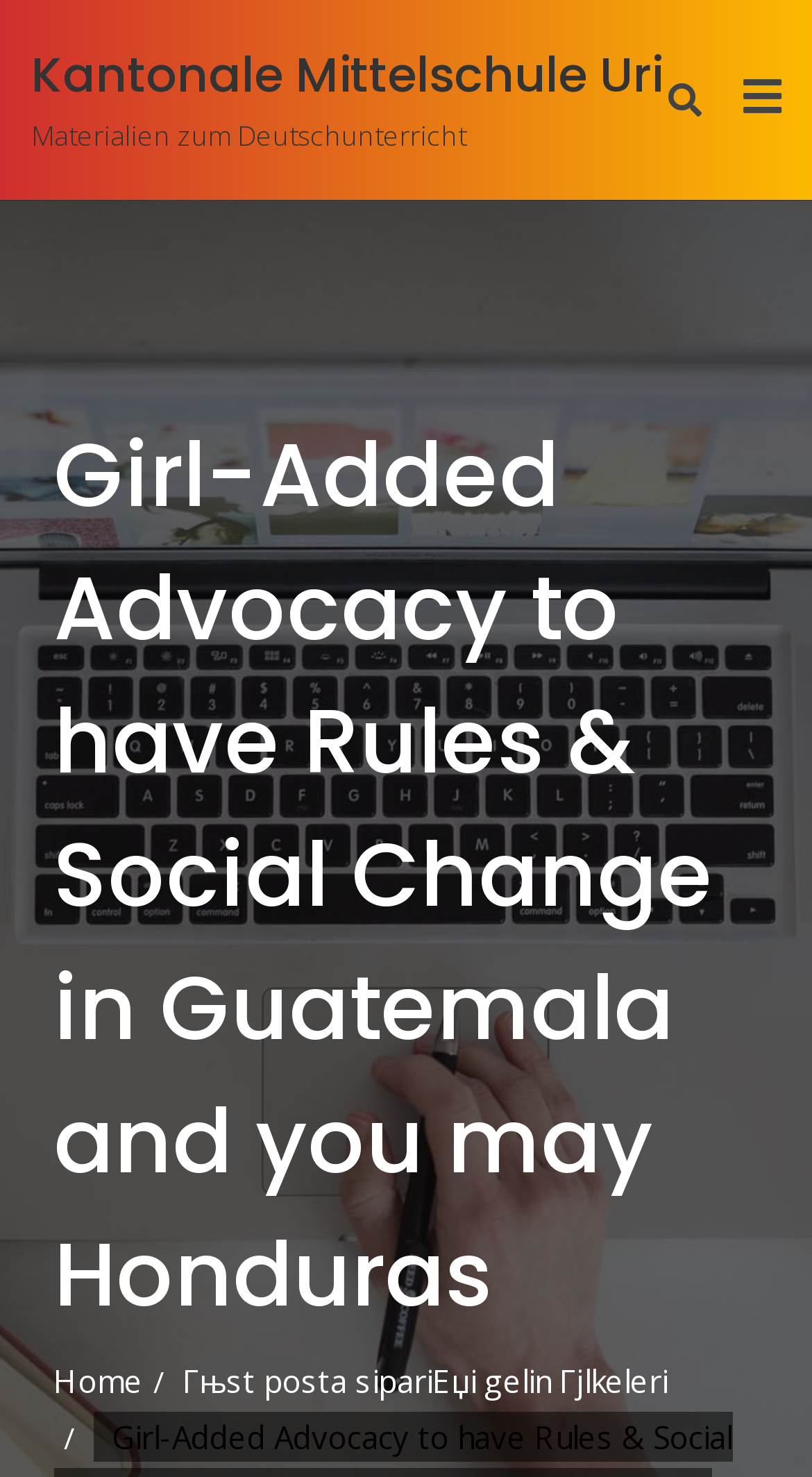Describe all visible elements and their arrangement on the webpage.

The webpage appears to be a blog or article page focused on "Girl-Added Advocacy to have Rules & Social Change in Guatemala and you may Honduras". At the top-left corner, there is a link to "Kantonale Mittelschule Uri Materialien zum Deutschunterricht" with a heading "Kantonale Mittelschule Uri" above it. 

On the top-right corner, there are two icons, one representing a search function and the other representing a menu. 

Below these elements, the main heading "Girl-Added Advocacy to have Rules & Social Change in Guatemala and you may Honduras" takes up most of the page's width. 

At the bottom of the page, there are two links, "Home" on the left and "Гњst posta sipariЕџi gelin Гјlkeleri" on the right.